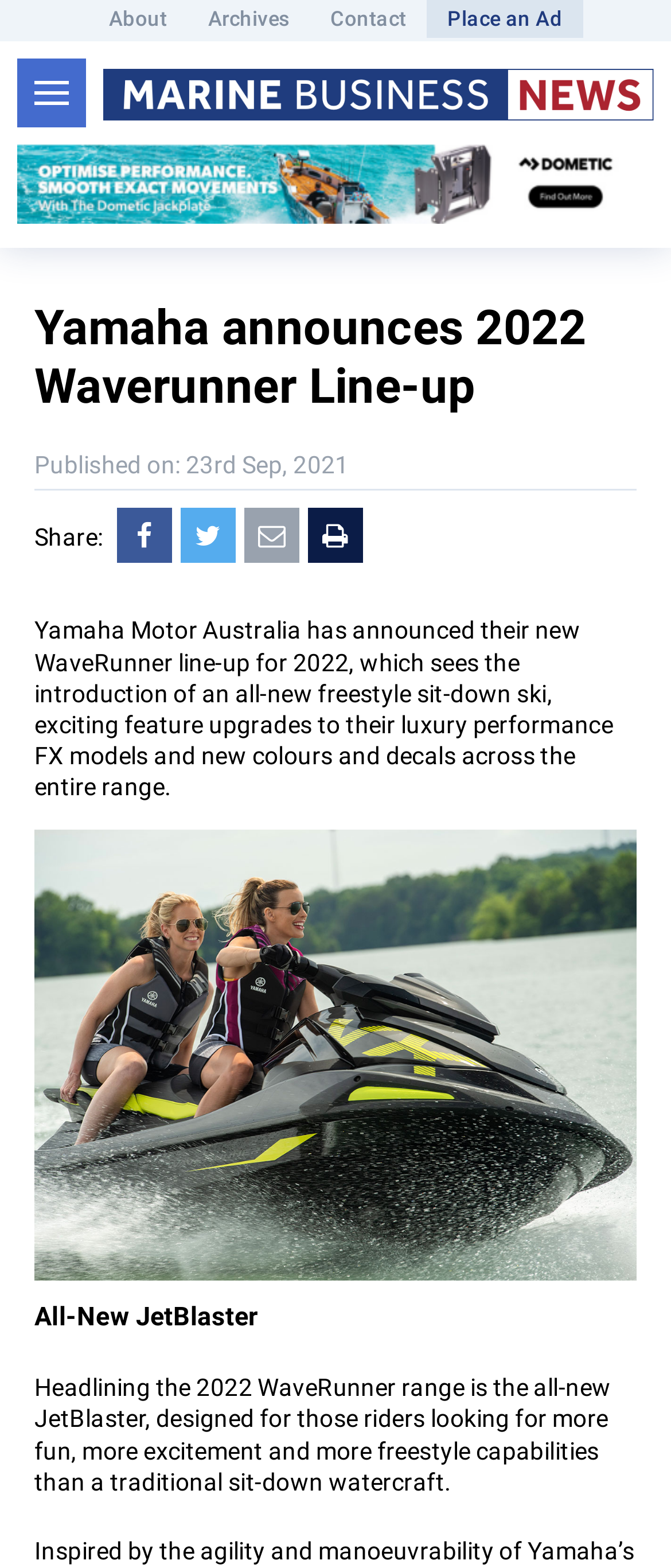What is the name of the new freestyle sit-down ski?
Provide an in-depth answer to the question, covering all aspects.

The answer can be found in the paragraph that starts with 'Headlining the 2022 WaveRunner range is the all-new JetBlaster...'. The text explicitly mentions the name of the new freestyle sit-down ski as JetBlaster.